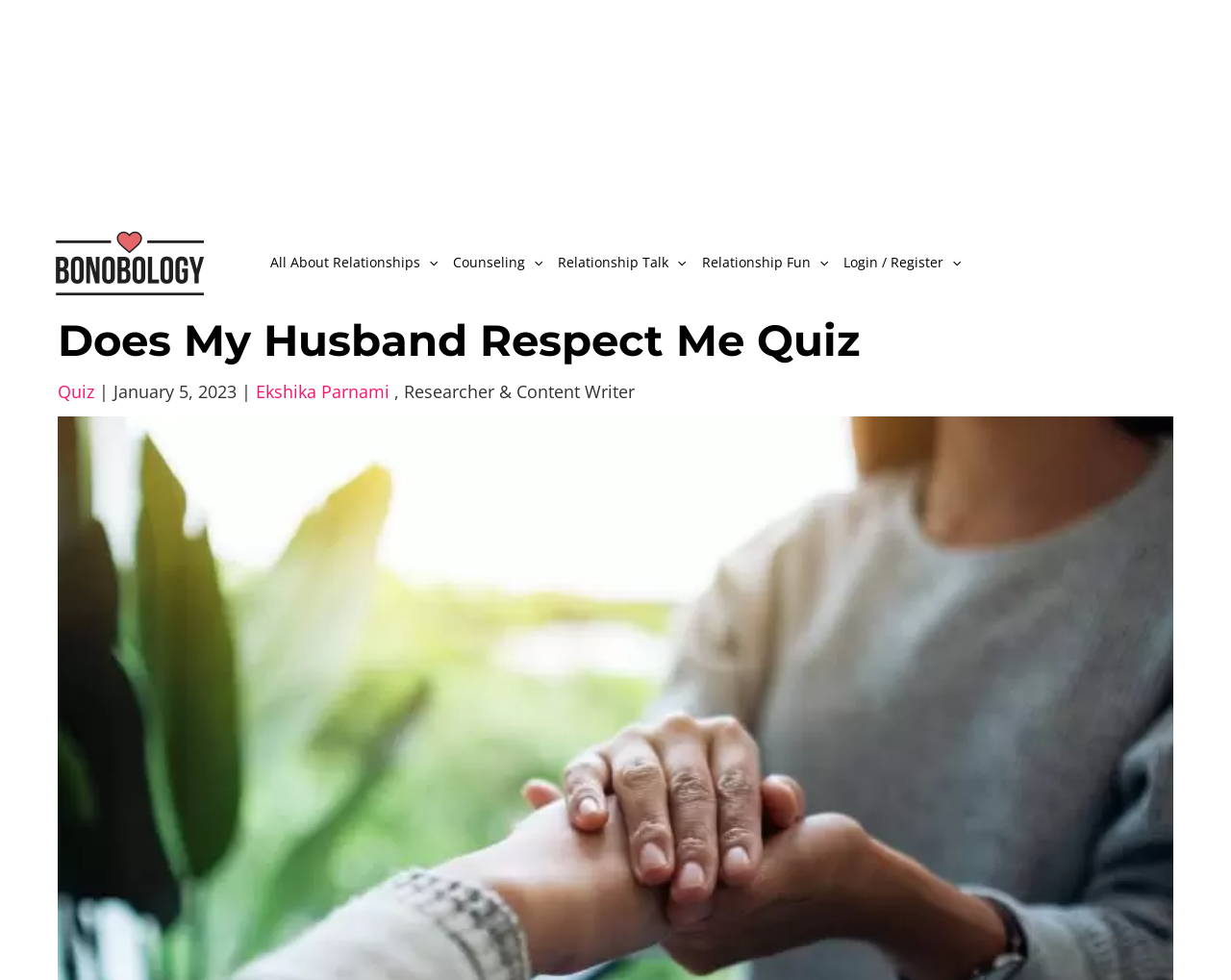Respond to the following question using a concise word or phrase: 
What type of content is the webpage primarily focused on?

Relationships